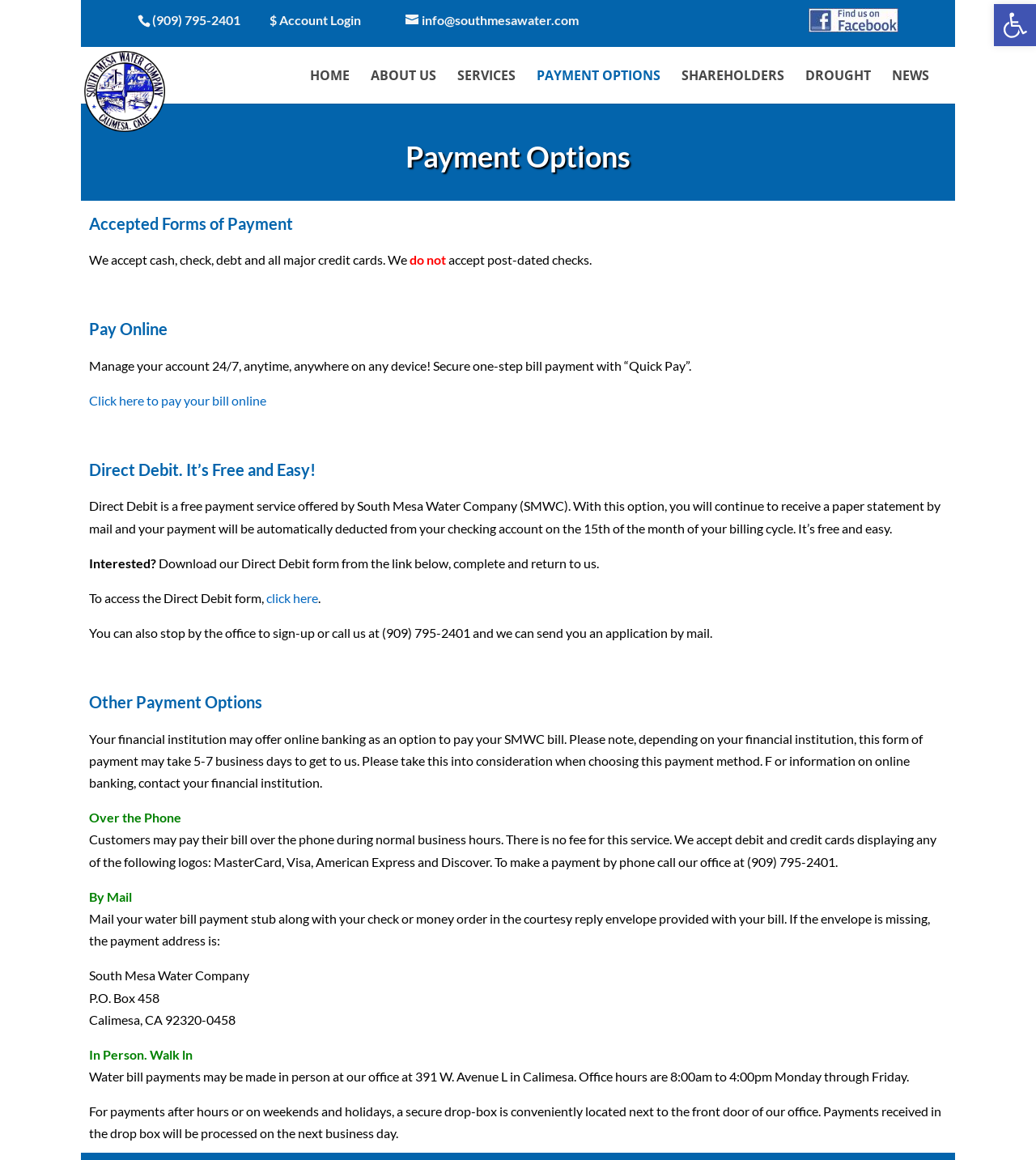From the element description DROUGHT, predict the bounding box coordinates of the UI element. The coordinates must be specified in the format (top-left x, top-left y, bottom-right x, bottom-right y) and should be within the 0 to 1 range.

[0.777, 0.06, 0.841, 0.089]